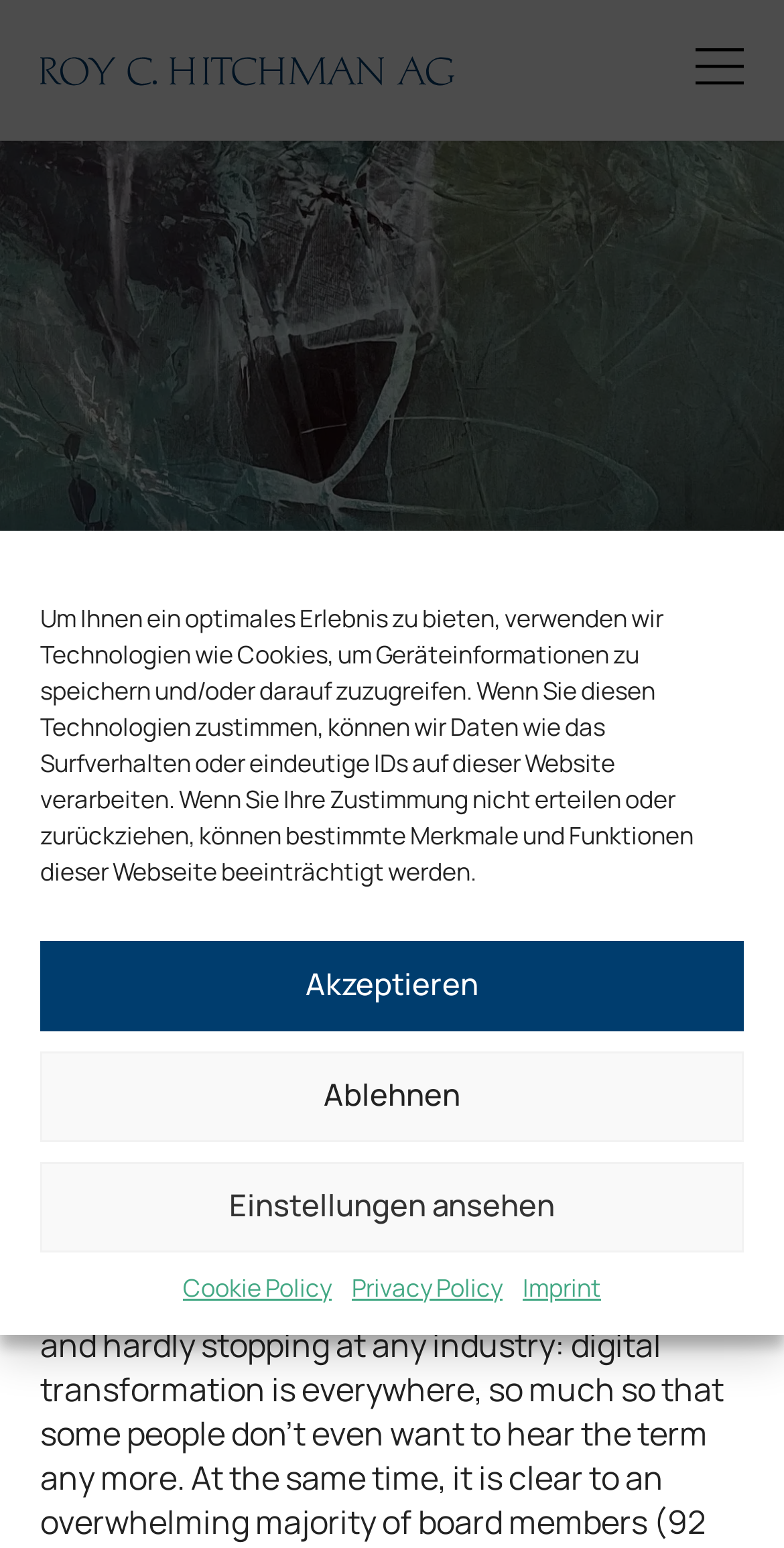Ascertain the bounding box coordinates for the UI element detailed here: "Print this post". The coordinates should be provided as [left, top, right, bottom] with each value being a float between 0 and 1.

[0.615, 0.642, 0.708, 0.688]